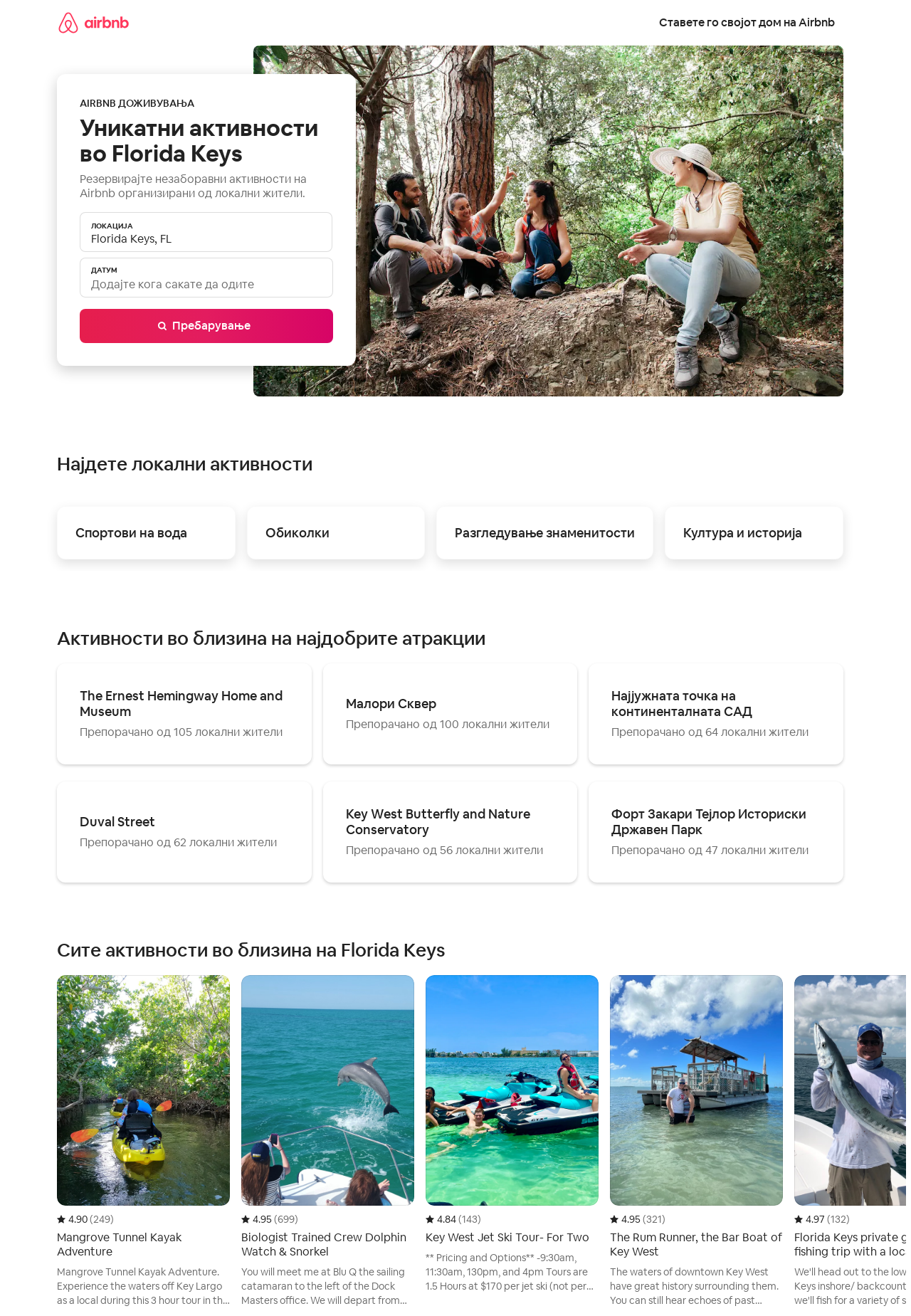Please give a succinct answer using a single word or phrase:
How many links are listed under 'Активности во близина на најдобрите атракции'?

5